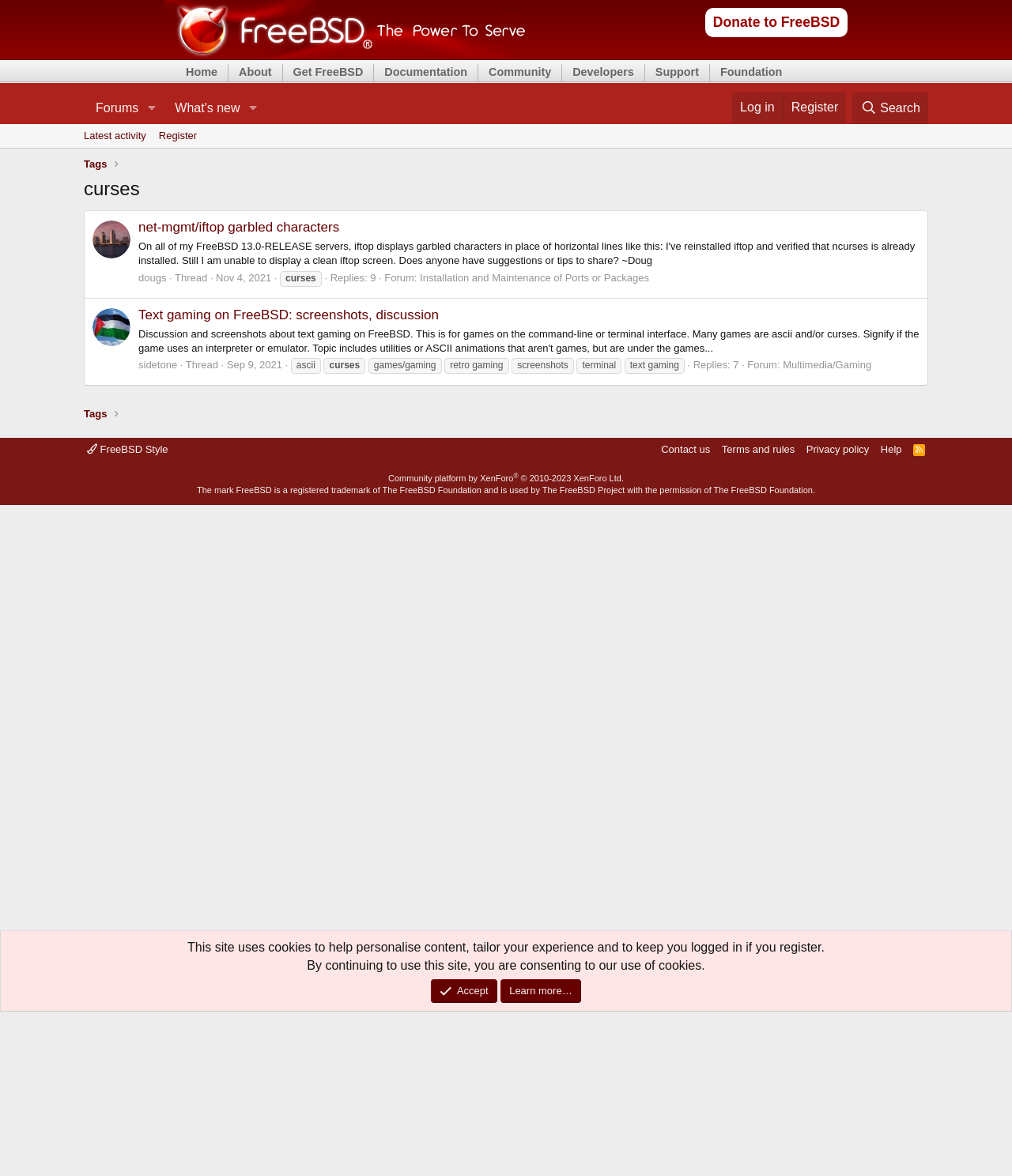Please find and report the bounding box coordinates of the element to click in order to perform the following action: "Contact us via Email". The coordinates should be expressed as four float numbers between 0 and 1, in the format [left, top, right, bottom].

None